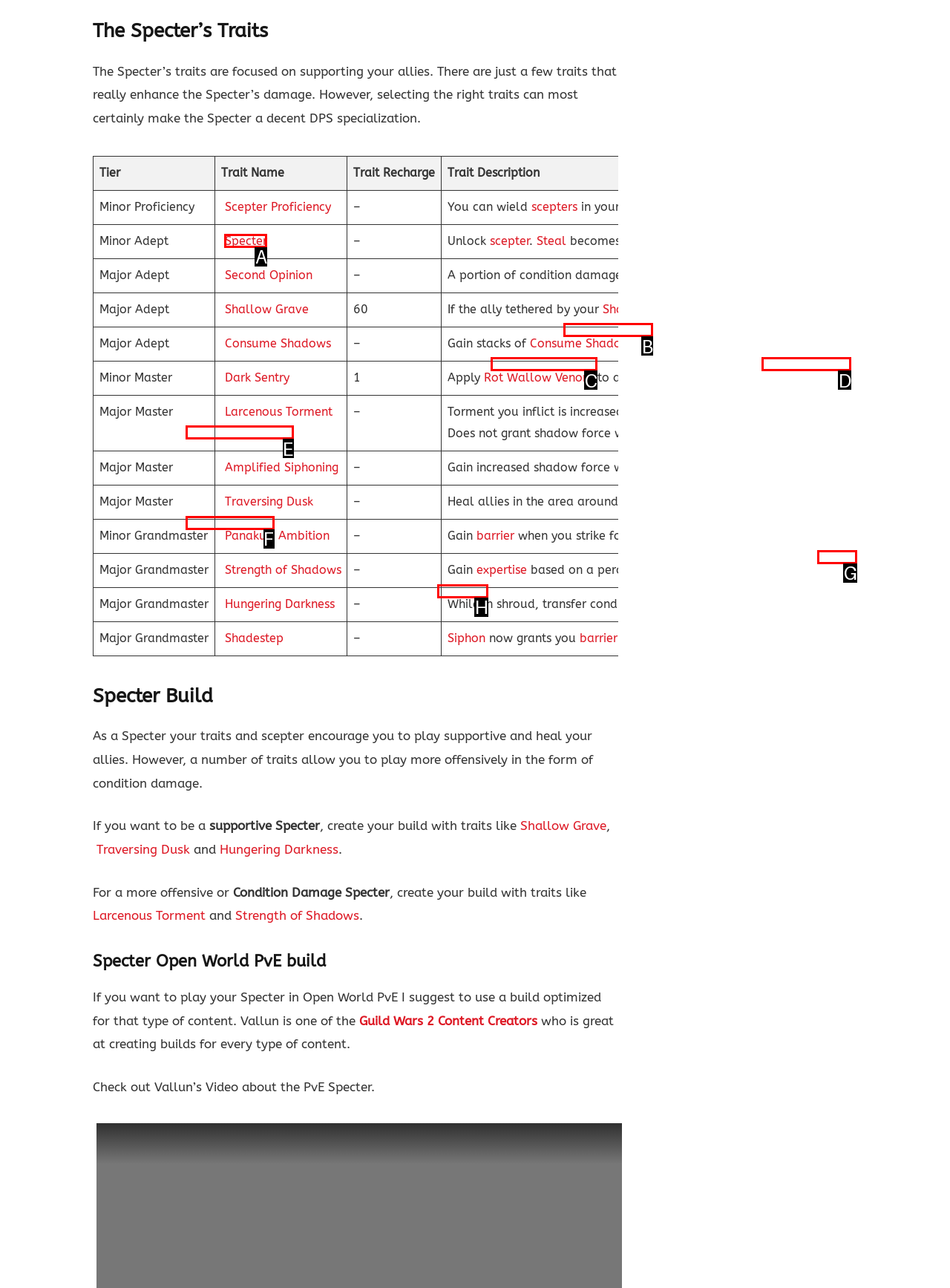Given the task: Click on the 'Specter' link, point out the letter of the appropriate UI element from the marked options in the screenshot.

A